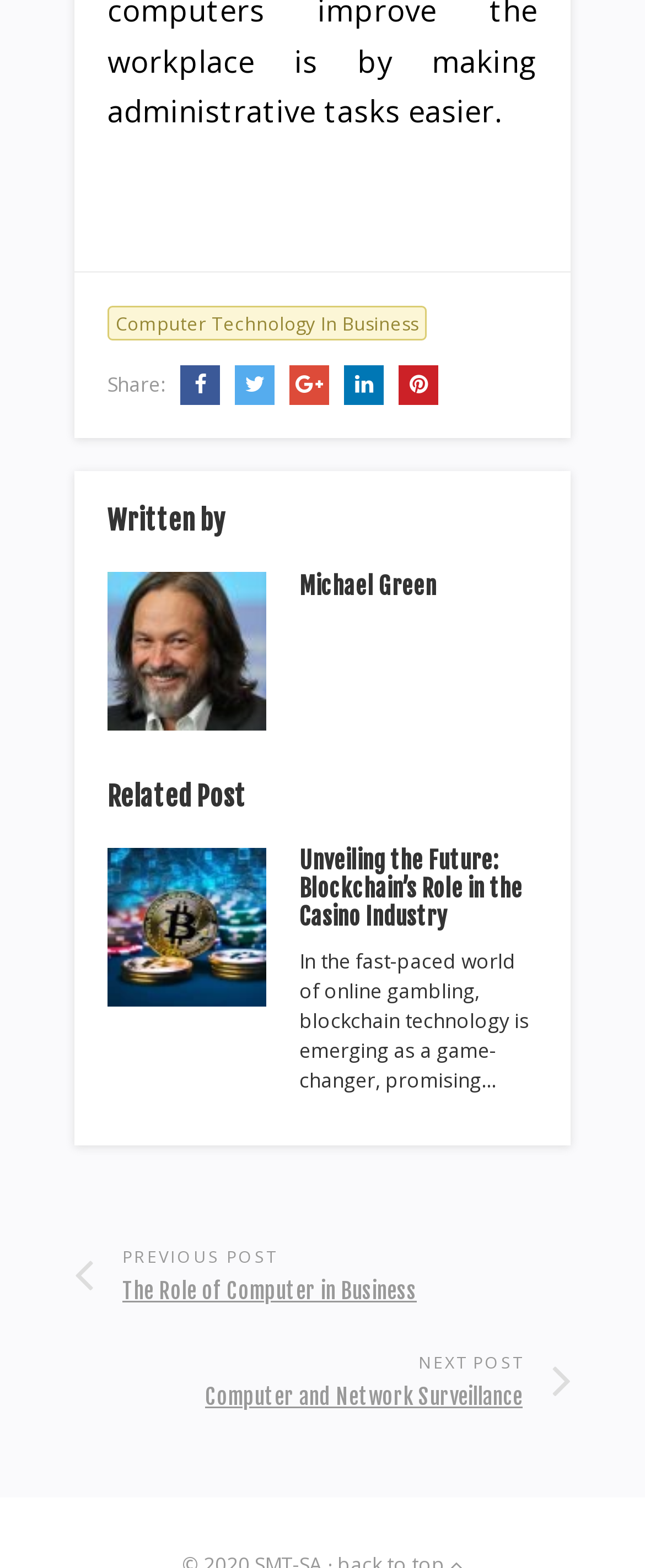What is the topic of the related post?
Can you provide a detailed and comprehensive answer to the question?

The related post can be found by looking at the 'Related Post' section, which is a heading element. Below this heading, there is an article element that contains an image and a heading with the text 'Unveiling the Future: Blockchain’s Role in the Casino Industry', which is also a link. Therefore, the topic of the related post is about Blockchain’s Role in the Casino Industry.